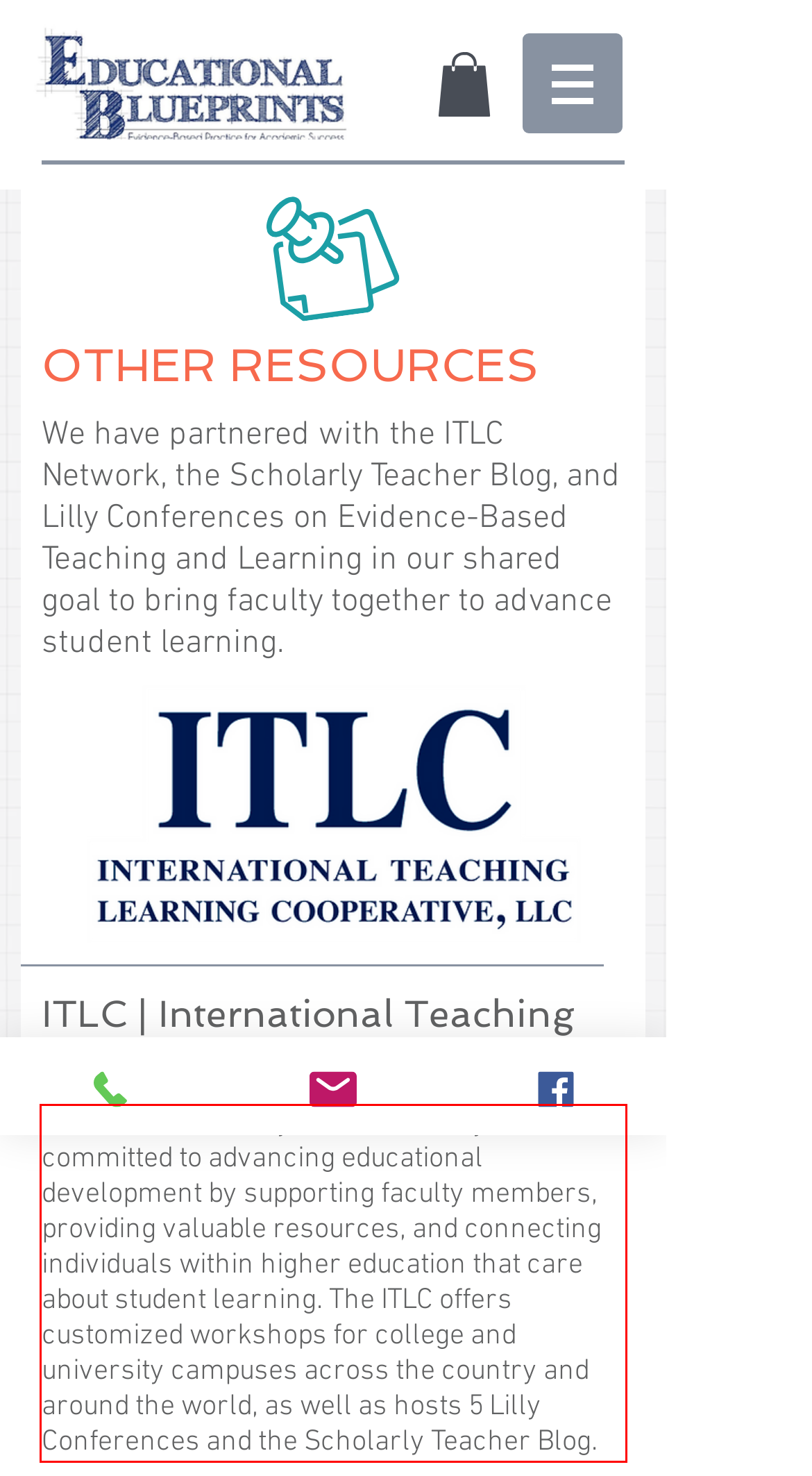Identify the text inside the red bounding box on the provided webpage screenshot by performing OCR.

The ITLC, founded by Dr. Todd Zakrajsek, is committed to advancing educational development by supporting faculty members, providing valuable resources, and connecting individuals within higher education that care about student learning. The ITLC offers customized workshops for college and university campuses across the country and around the world, as well as hosts 5 Lilly Conferences and the Scholarly Teacher Blog.